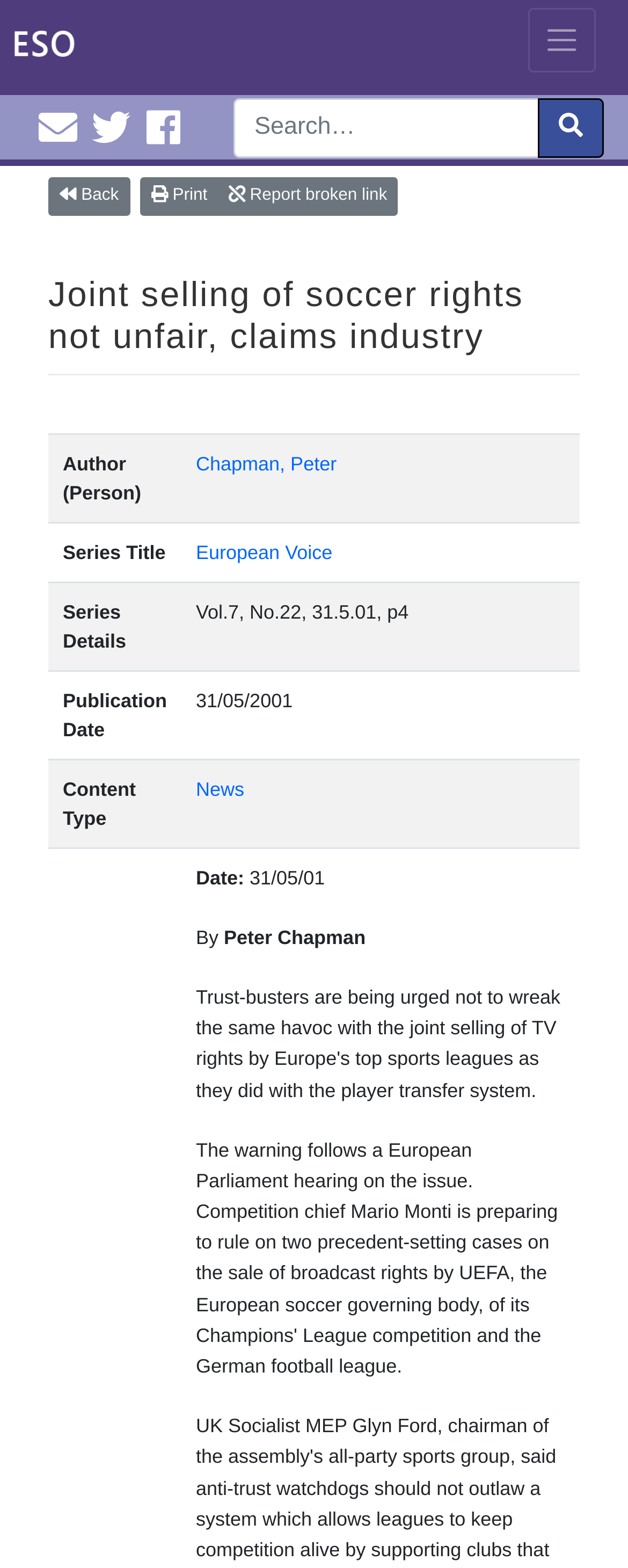Please determine the bounding box coordinates of the element to click in order to execute the following instruction: "Toggle navigation". The coordinates should be four float numbers between 0 and 1, specified as [left, top, right, bottom].

[0.84, 0.005, 0.949, 0.046]